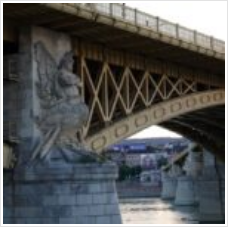Examine the image carefully and respond to the question with a detailed answer: 
What time of day is depicted in the scene?

The caption states that the scene is set against a backdrop of soft, natural lighting, which suggests a time around sunset, adding a warm tone to the overall composition.